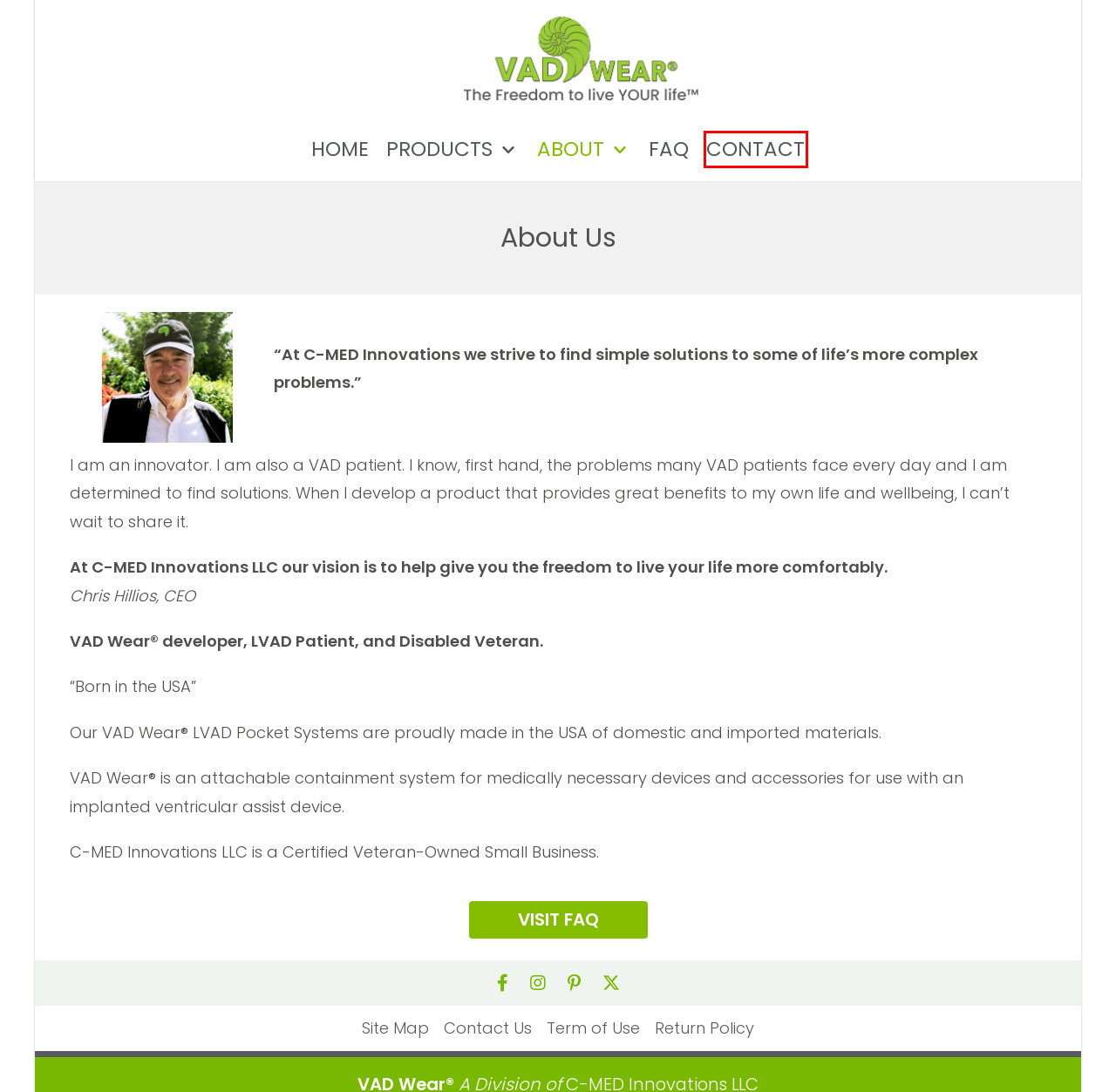Given a screenshot of a webpage with a red bounding box around an element, choose the most appropriate webpage description for the new page displayed after clicking the element within the bounding box. Here are the candidates:
A. FAQ - VAD Wear®
B. VAD Wear® Men’s LVAD Vests and Jackets - VAD Wear®
C. VAD Wear® Women’s LVAD Vests and Jackets - VAD Wear®
D. Contact - VAD Wear®
E. Return Policy - VAD Wear®
F. LVAD vest for men and women, lvad gifts & accessories | VAD Wear®
G. Site Map - VAD Wear®
H. Products - VAD Wear® | Find VAD cloating, gifts accessories

D